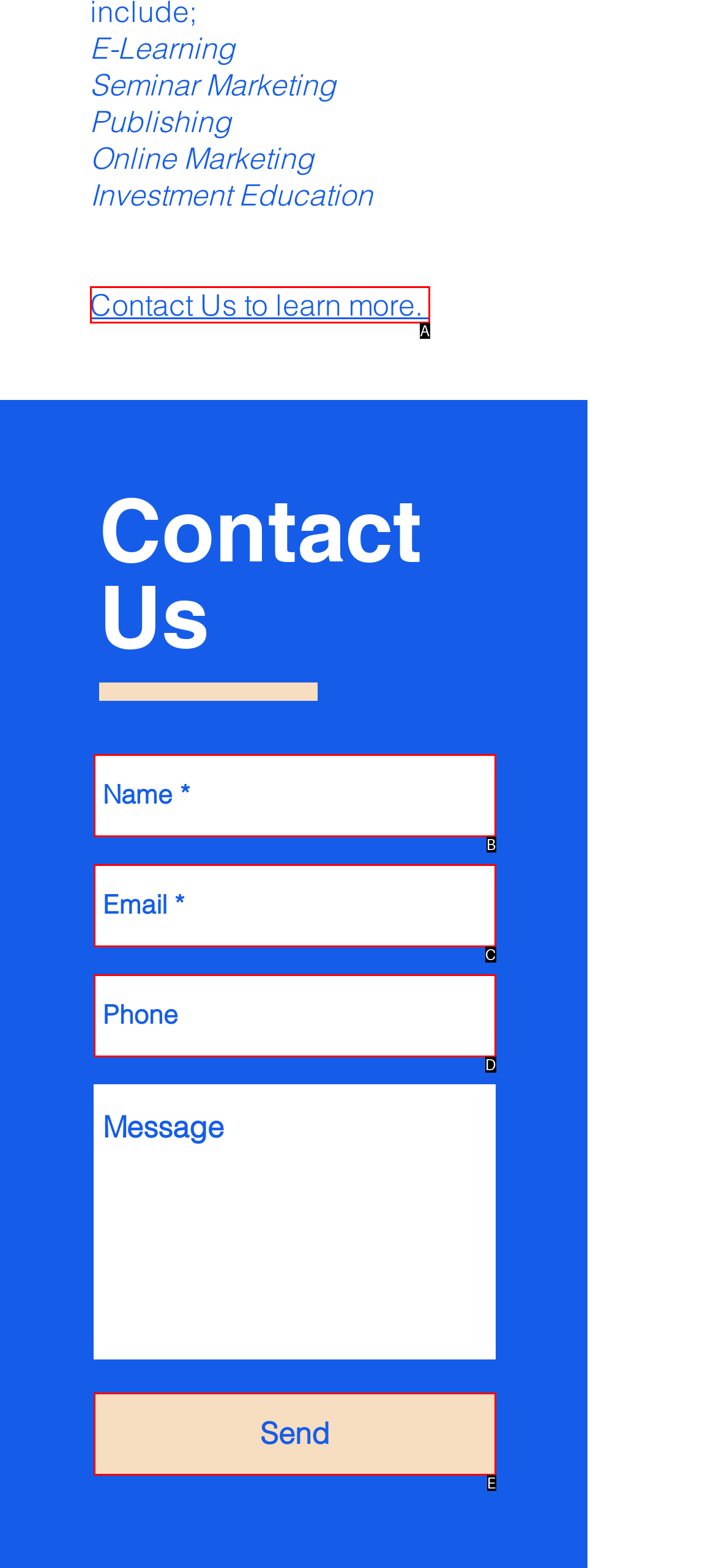From the options shown, which one fits the description: aria-label="Name *" name="name-*" placeholder="Name *"? Respond with the appropriate letter.

B